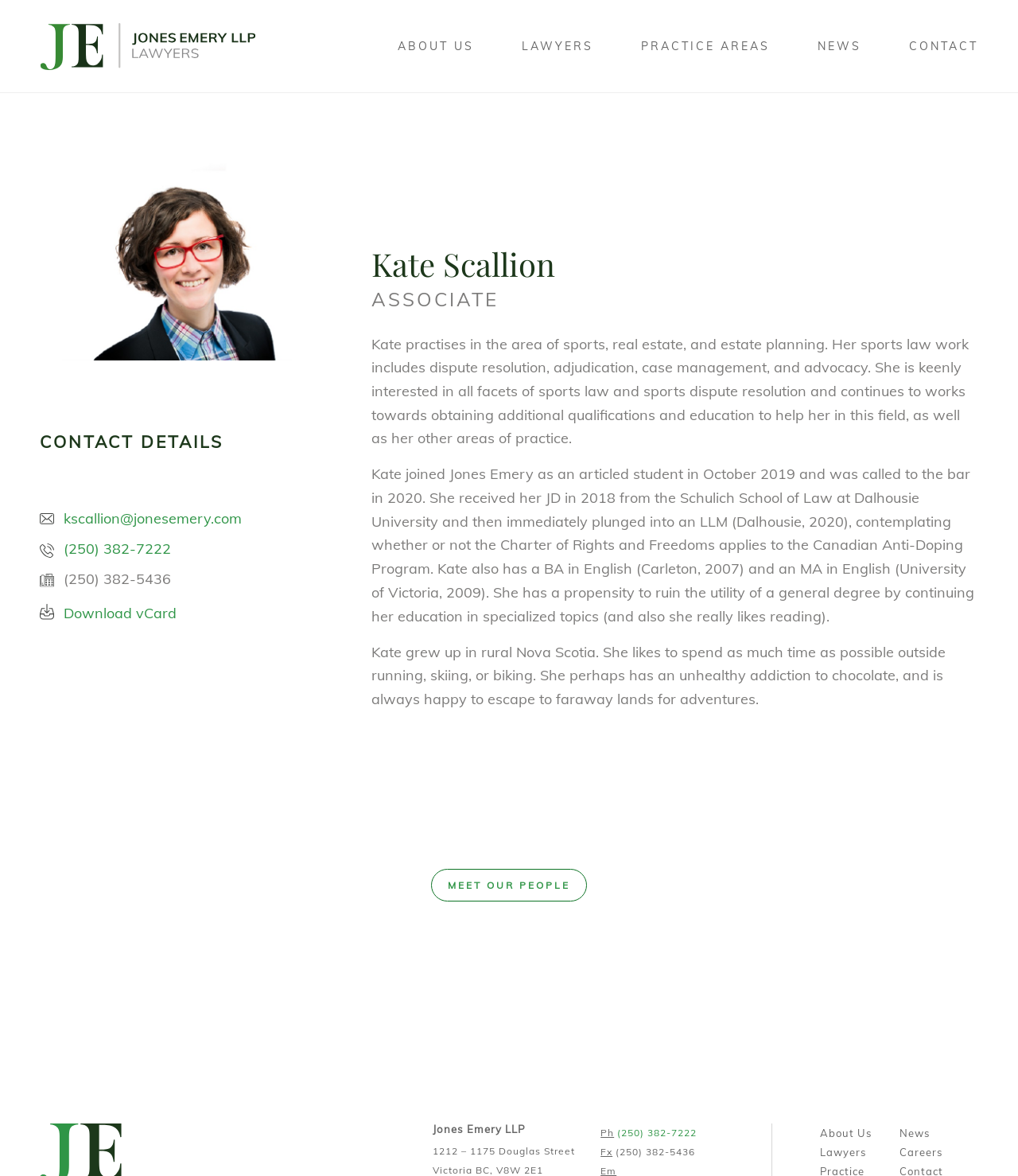Please identify the bounding box coordinates of the element I need to click to follow this instruction: "View Kate Scallion's profile".

[0.365, 0.21, 0.961, 0.24]